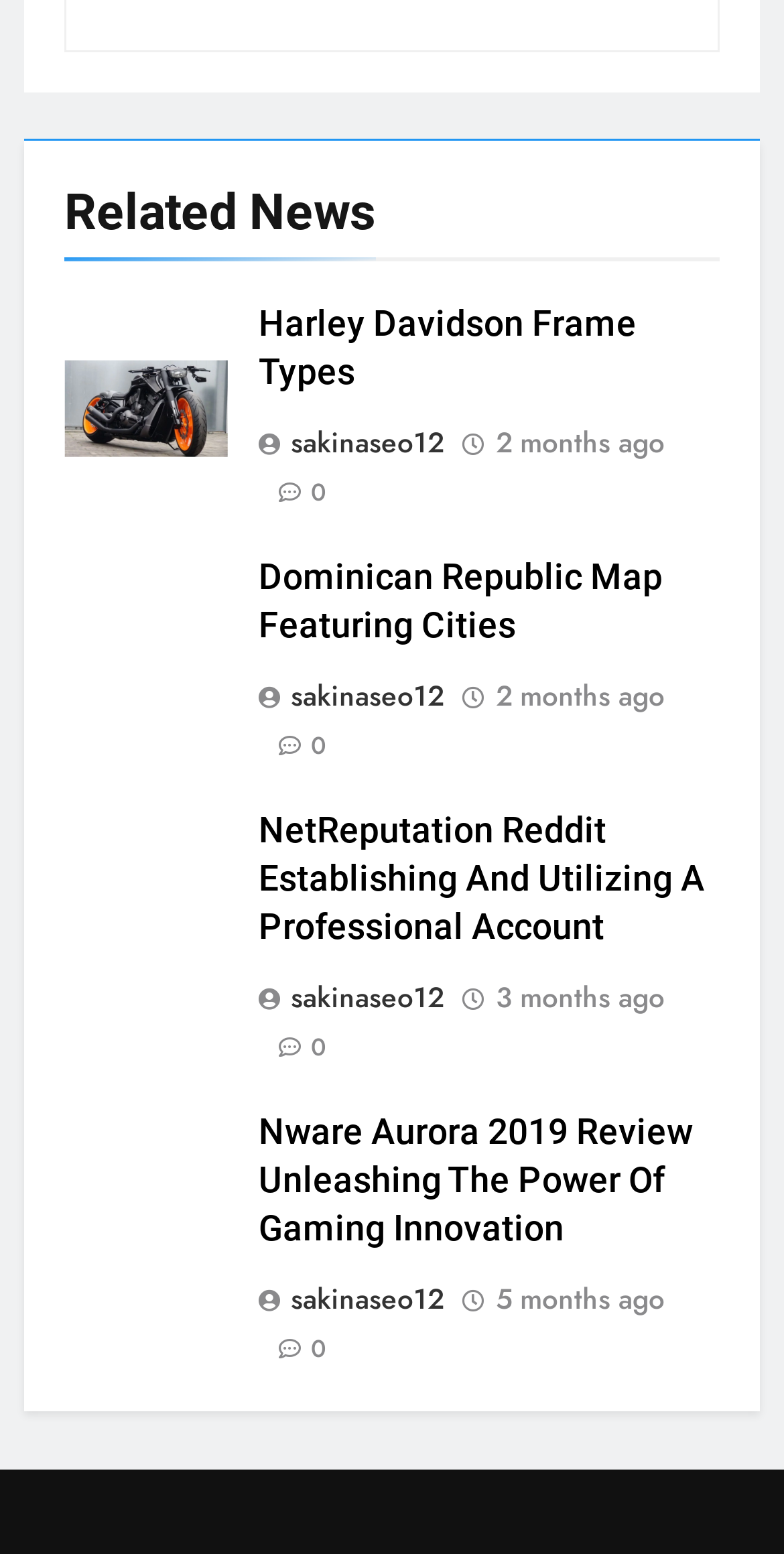Please respond to the question with a concise word or phrase:
How old is the third article?

3 months